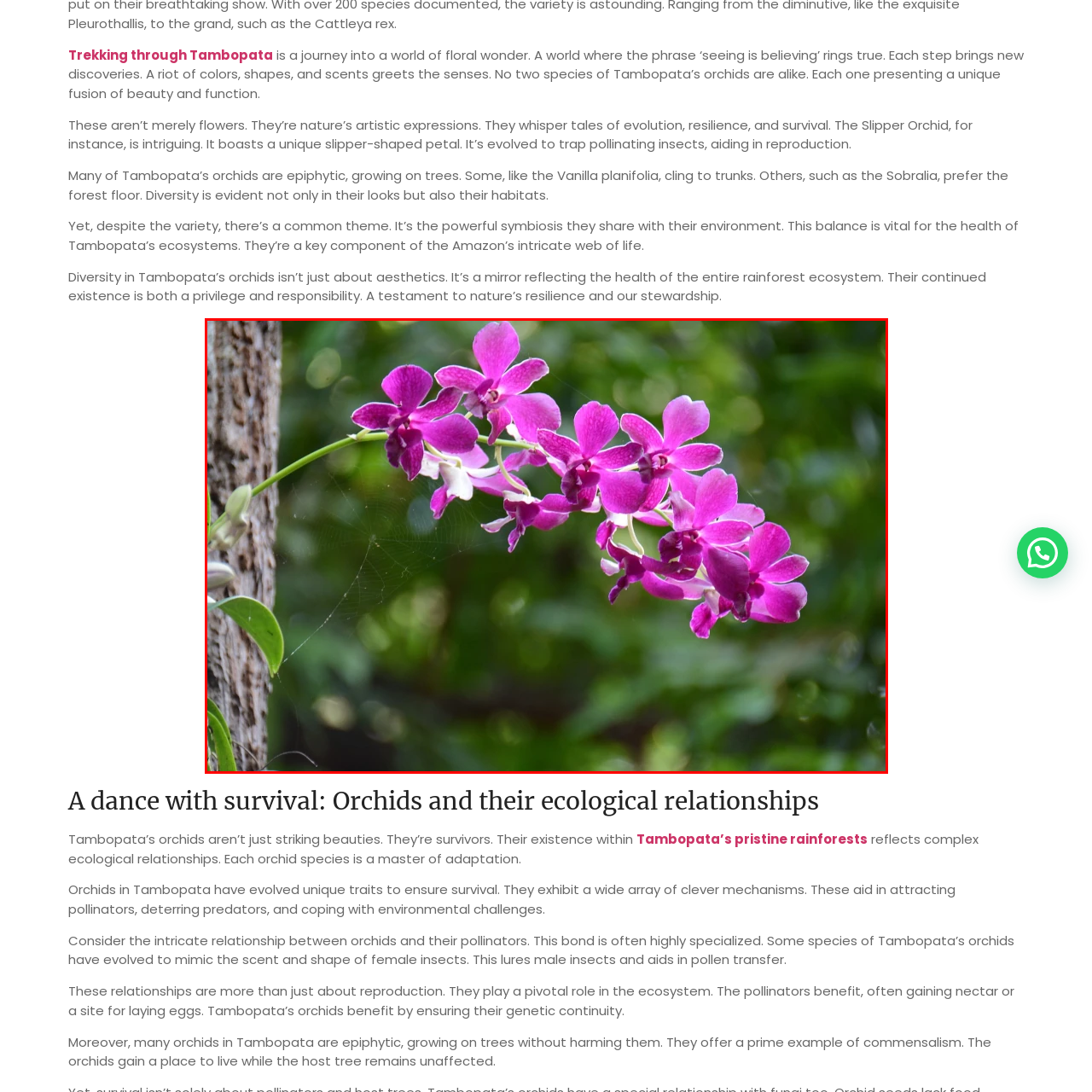Focus on the image surrounded by the red bounding box, please answer the following question using a single word or phrase: What is the suggested environment of the image?

Amazon rainforest